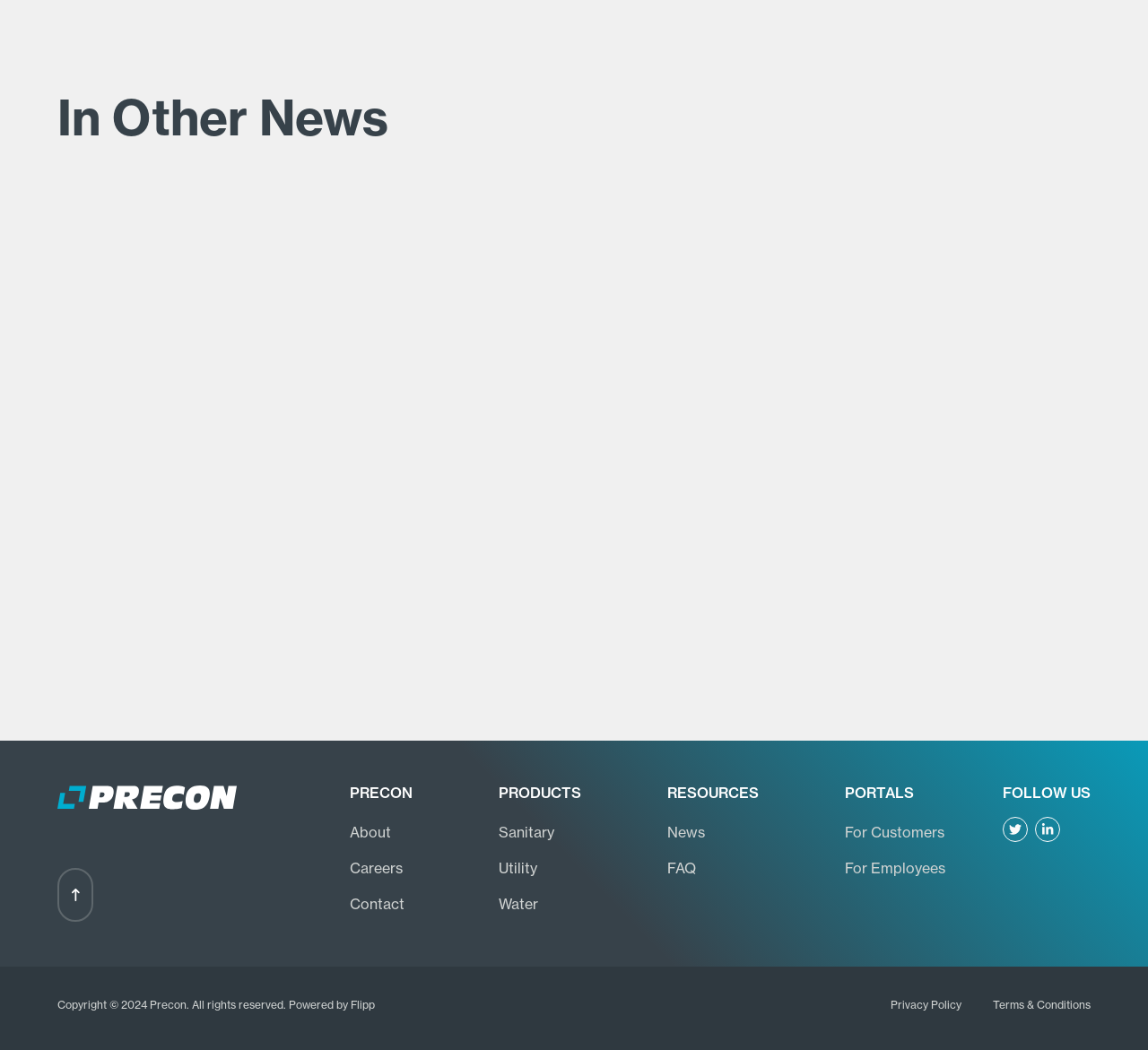How many news items are displayed on the webpage? Analyze the screenshot and reply with just one word or a short phrase.

3